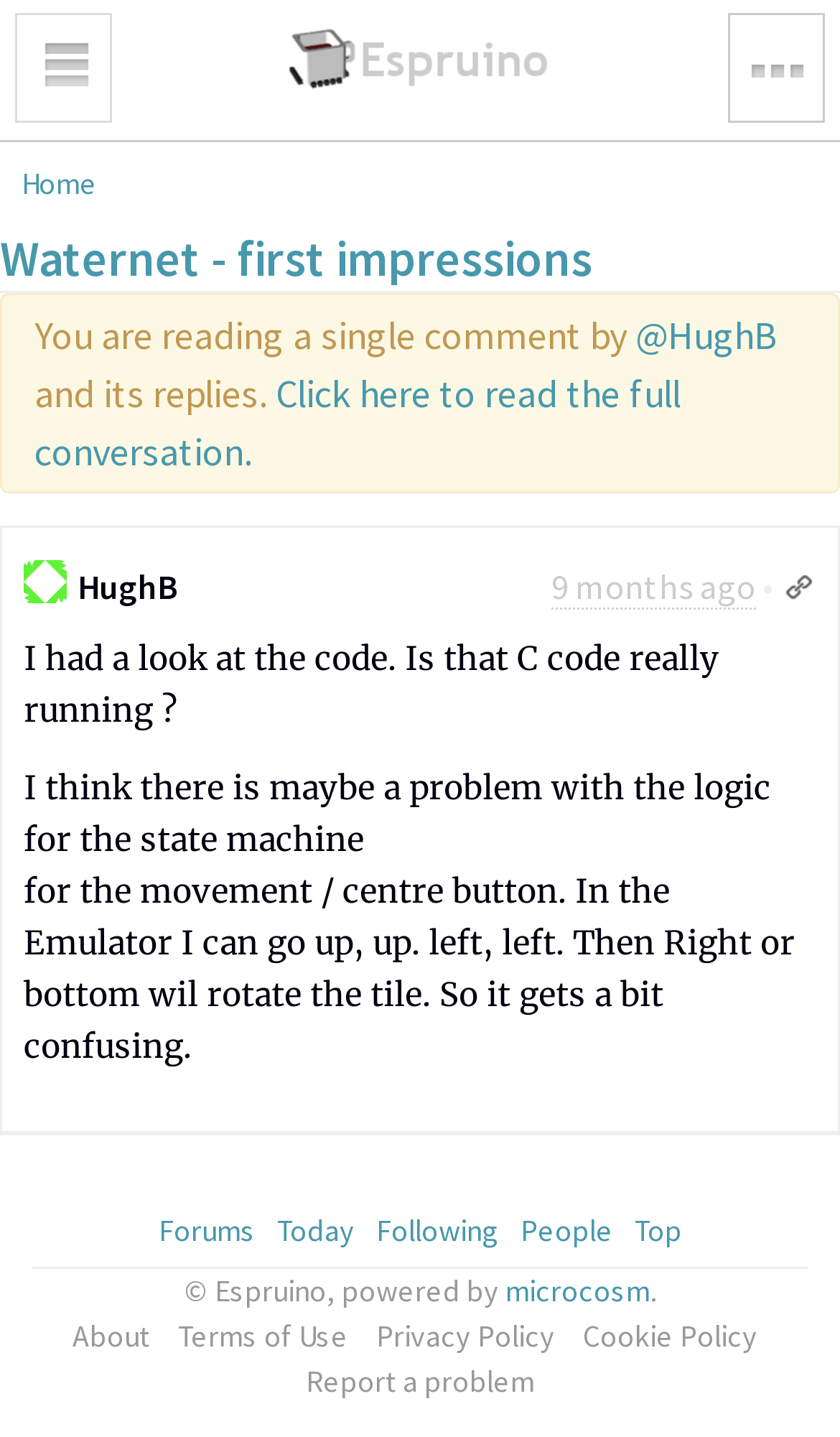Please provide the bounding box coordinates for the element that needs to be clicked to perform the following instruction: "View HughB's profile". The coordinates should be given as four float numbers between 0 and 1, i.e., [left, top, right, bottom].

[0.756, 0.216, 0.926, 0.25]